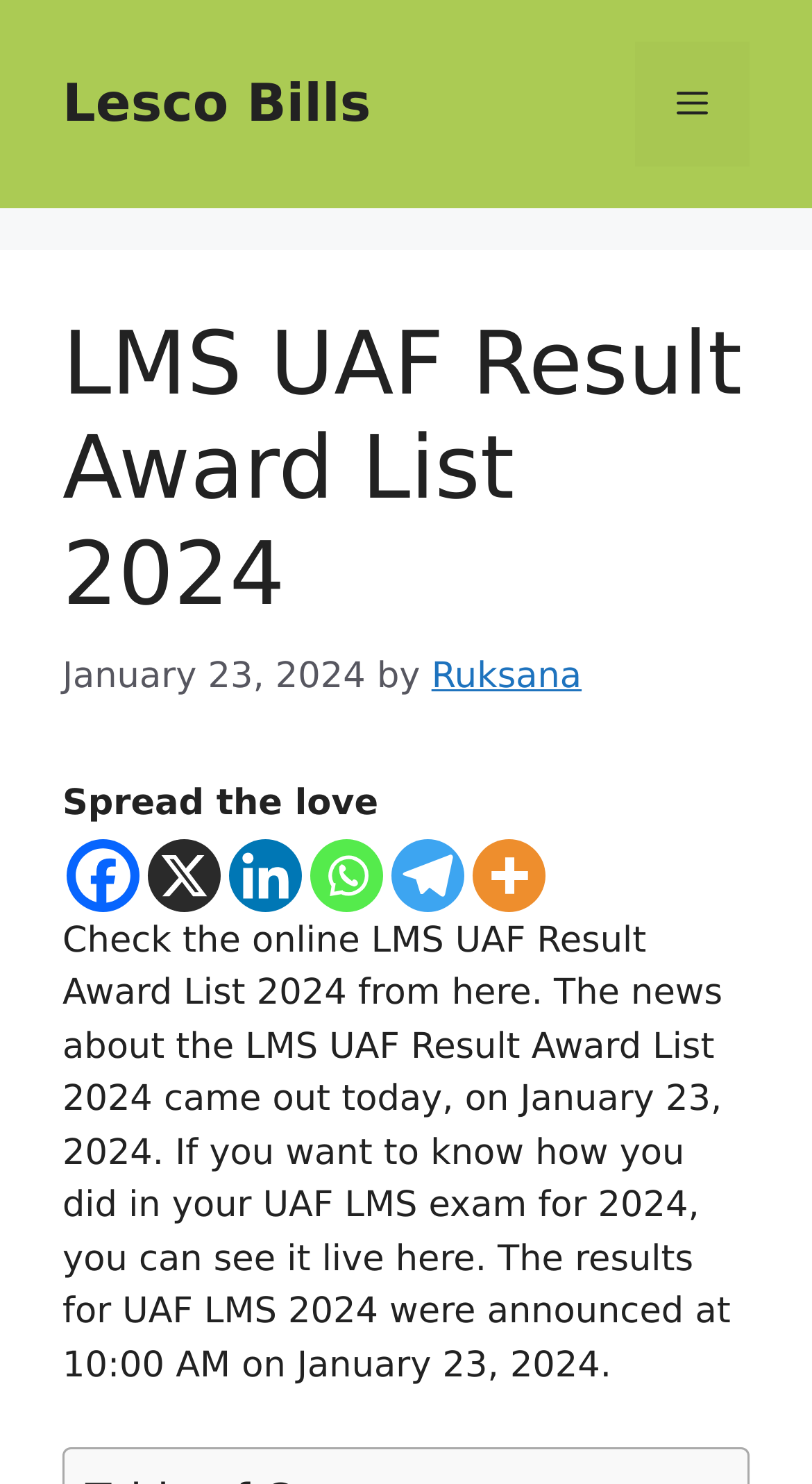Identify the bounding box coordinates necessary to click and complete the given instruction: "Share on Facebook".

[0.082, 0.565, 0.172, 0.614]